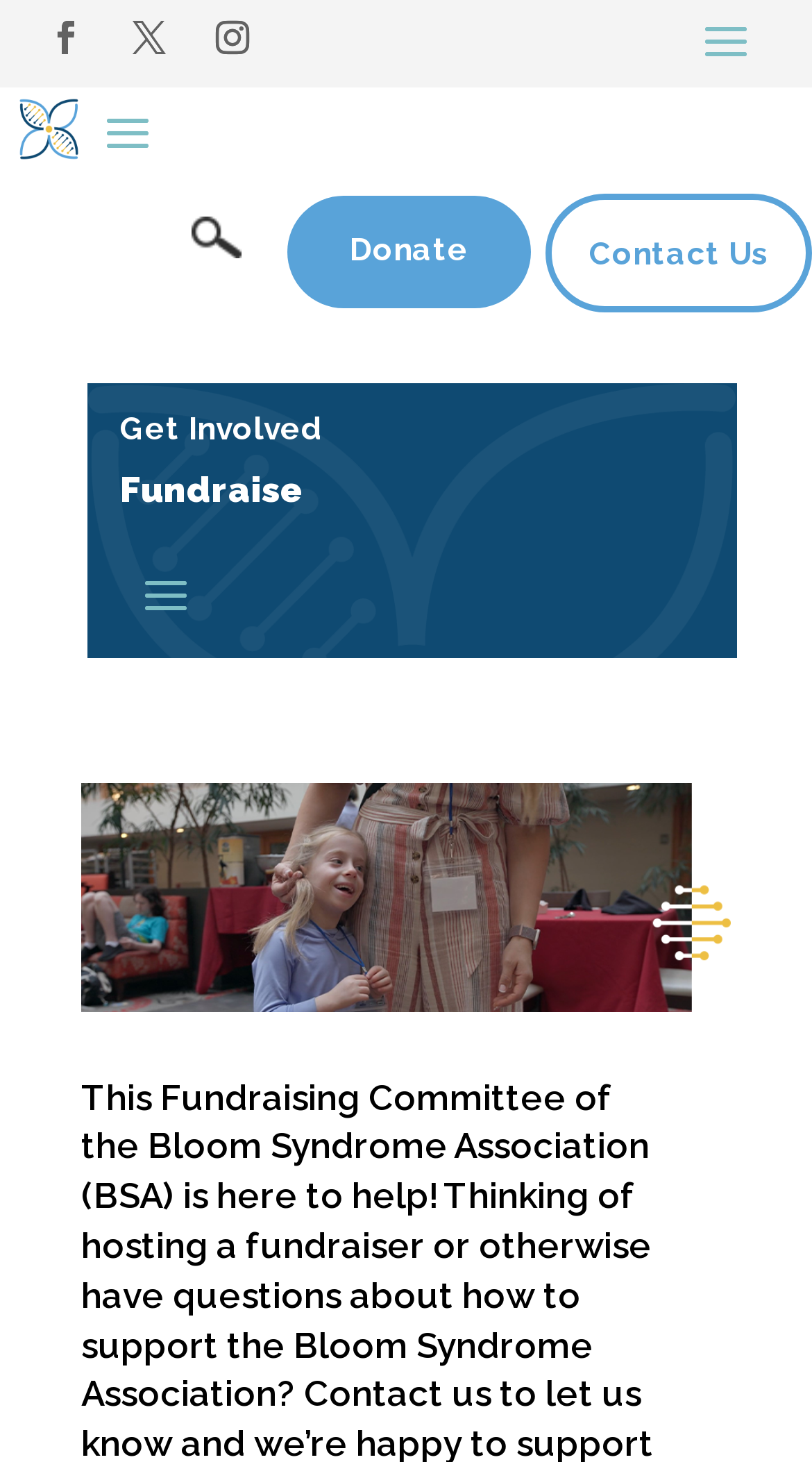What is the first social media link?
Using the screenshot, give a one-word or short phrase answer.

Facebook